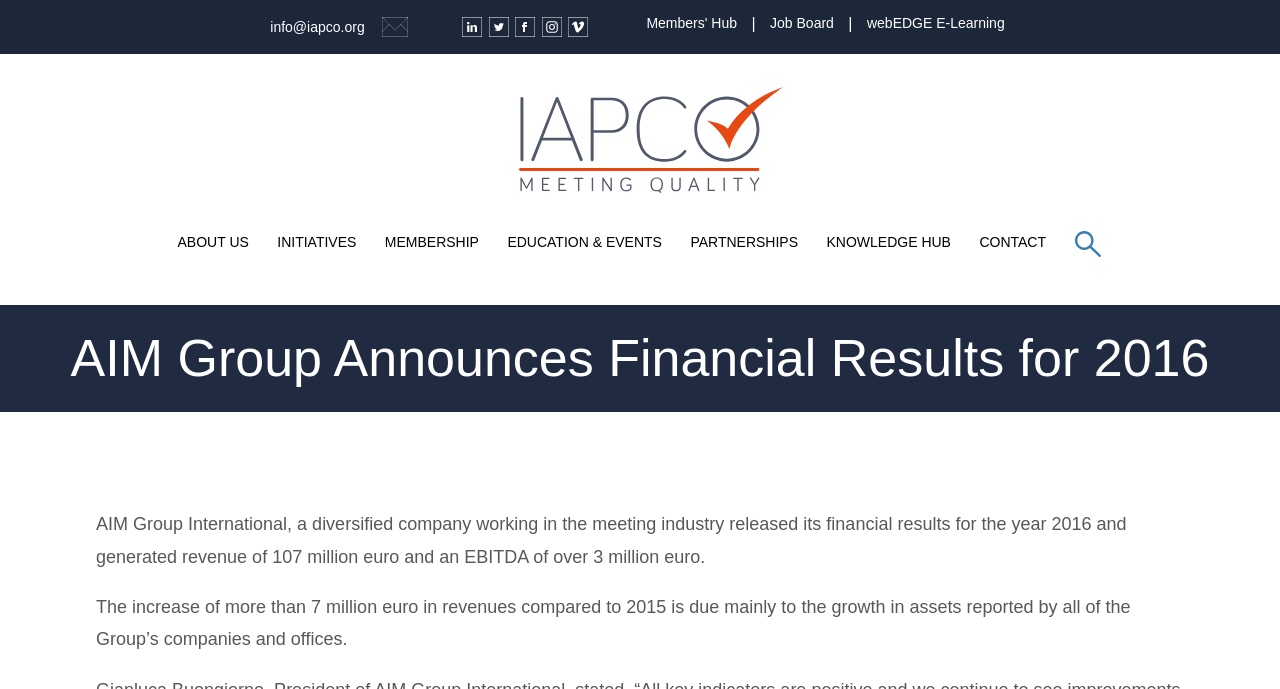Please provide the bounding box coordinates for the element that needs to be clicked to perform the instruction: "Visit IAPCO's LinkedIn page". The coordinates must consist of four float numbers between 0 and 1, formatted as [left, top, right, bottom].

[0.36, 0.023, 0.377, 0.055]